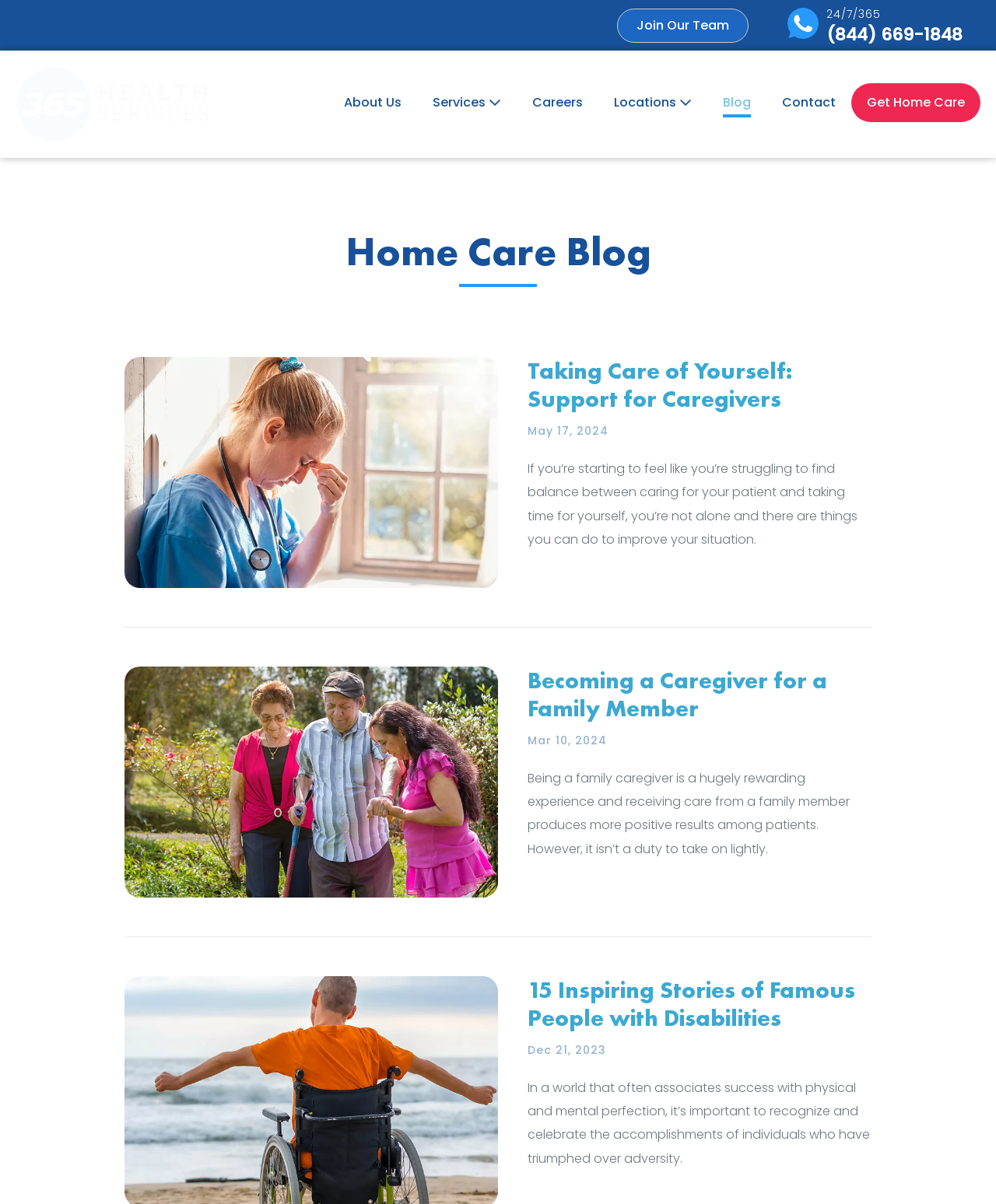Locate the bounding box coordinates of the segment that needs to be clicked to meet this instruction: "Call the phone number".

[0.83, 0.019, 0.967, 0.039]